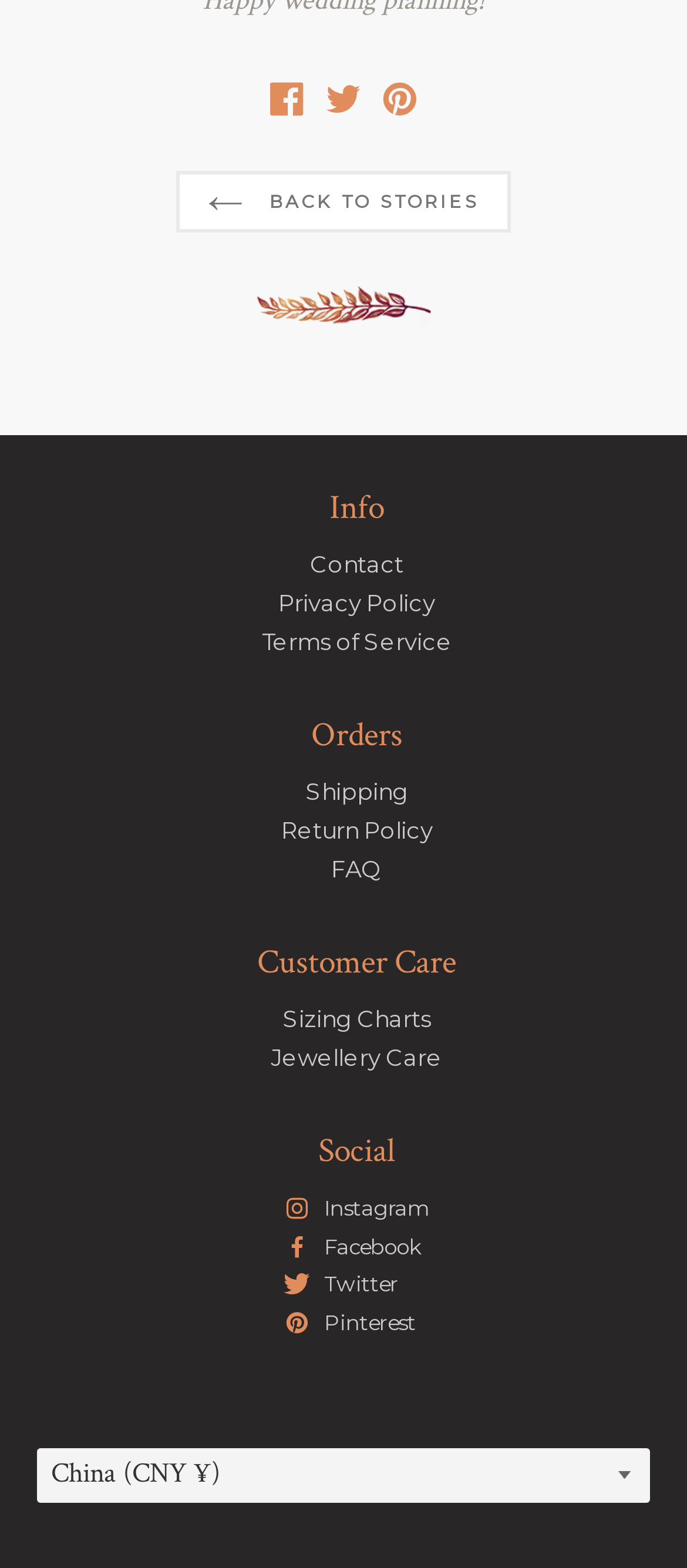Provide a short answer using a single word or phrase for the following question: 
How many headings are there?

5